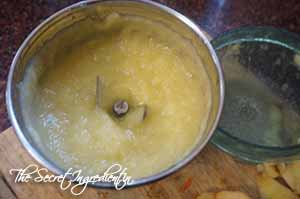Please answer the following query using a single word or phrase: 
What was previously added to the blender?

A little water